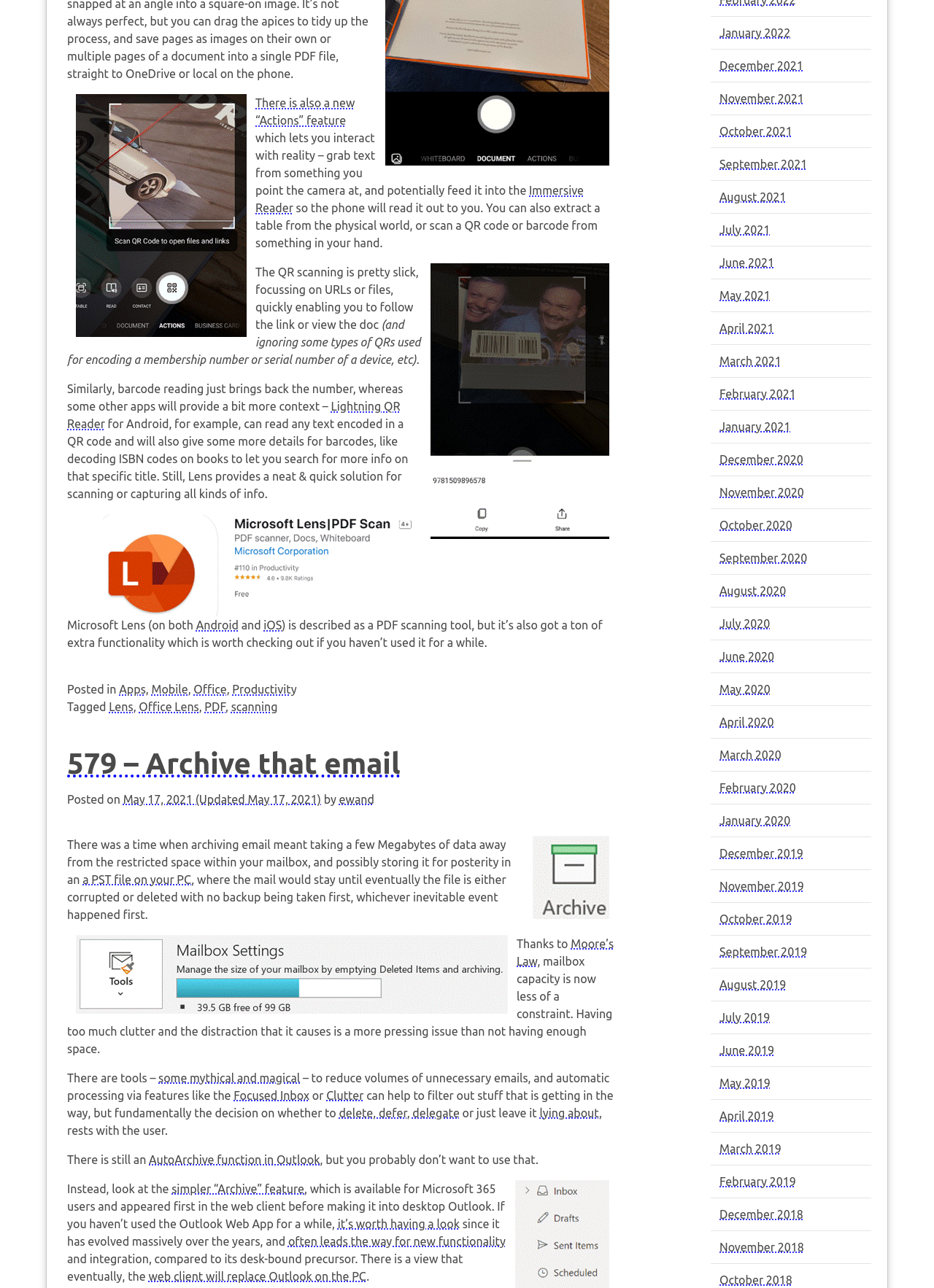What is the 'AutoArchive' function in Outlook?
Provide an in-depth and detailed explanation in response to the question.

The 'AutoArchive' function in Outlook is a feature that automatically archives emails, but it is not recommended to use it, instead, the simpler 'Archive' feature is preferred.